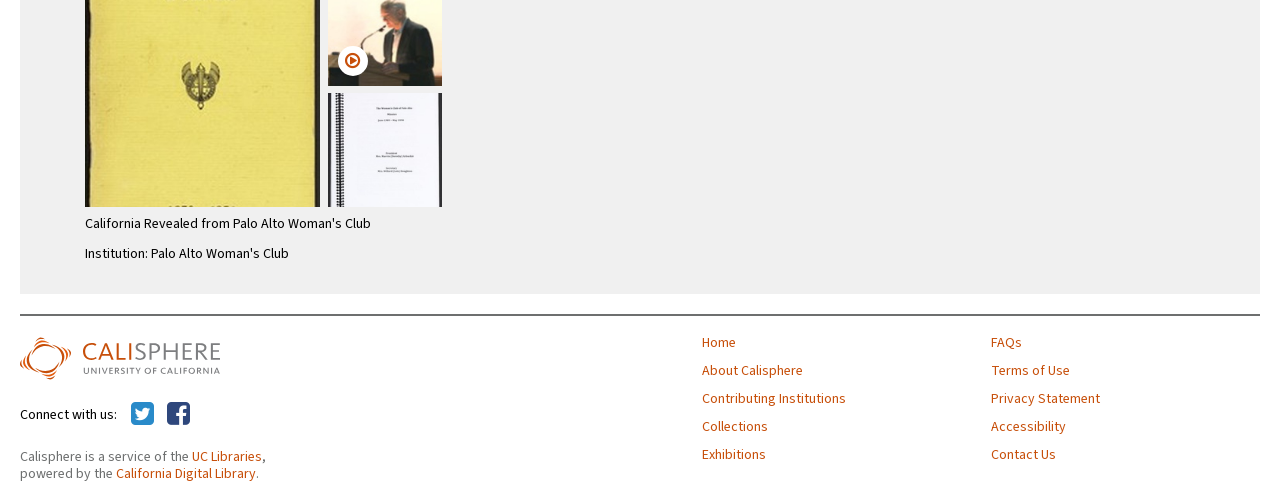For the given element description Terms of Use, determine the bounding box coordinates of the UI element. The coordinates should follow the format (top-left x, top-left y, bottom-right x, bottom-right y) and be within the range of 0 to 1.

[0.774, 0.724, 0.984, 0.752]